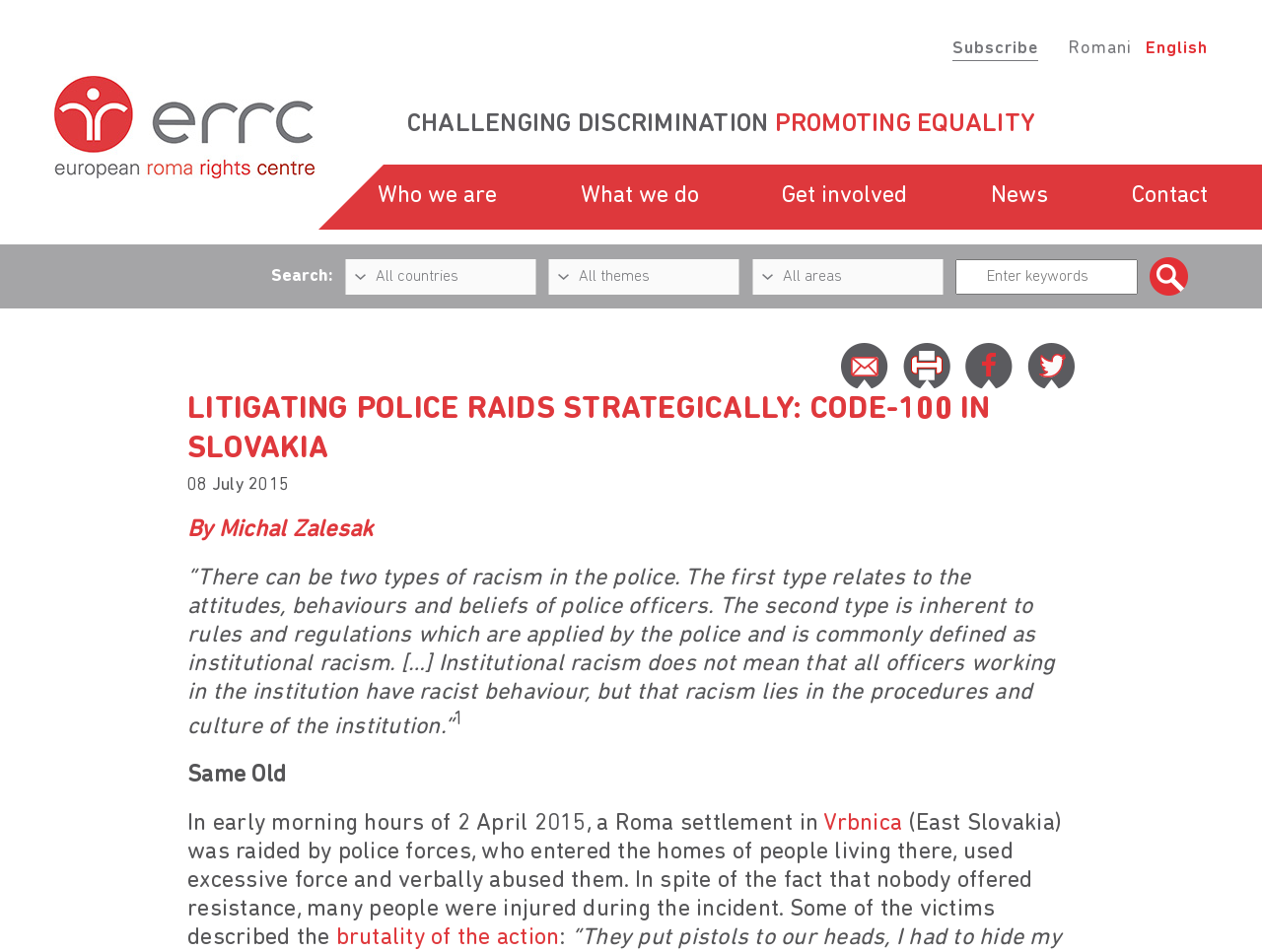Based on the element description Romani, identify the bounding box coordinates for the UI element. The coordinates should be in the format (top-left x, top-left y, bottom-right x, bottom-right y) and within the 0 to 1 range.

[0.846, 0.039, 0.897, 0.063]